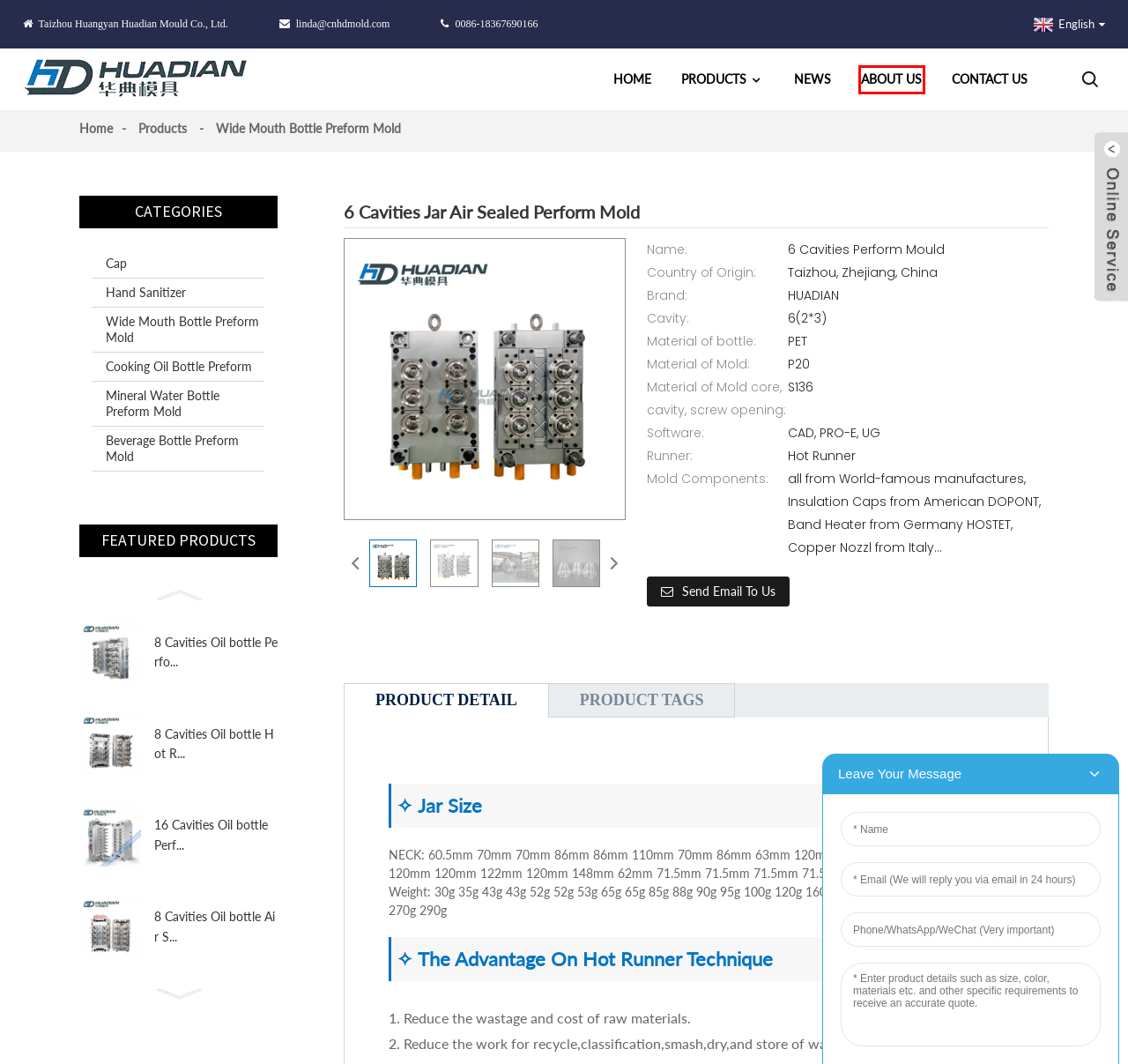Analyze the screenshot of a webpage featuring a red rectangle around an element. Pick the description that best fits the new webpage after interacting with the element inside the red bounding box. Here are the candidates:
A. 16 Cavities Oil bottle Perform Mold
B. China Cap Factory, Cap Supplier
C. Contact Us
D. About Us
E. 8 Cavities Oil bottle Perform Mold
F. China Products Factory, Products Supplier
G. China Beverage Bottle Preform Mold Factory, Beverage Bottle Preform Mold Supplier
H. China Mineral Water Bottle Preform Mold Factory, Mineral Water Bottle Preform Mold Supplier

D